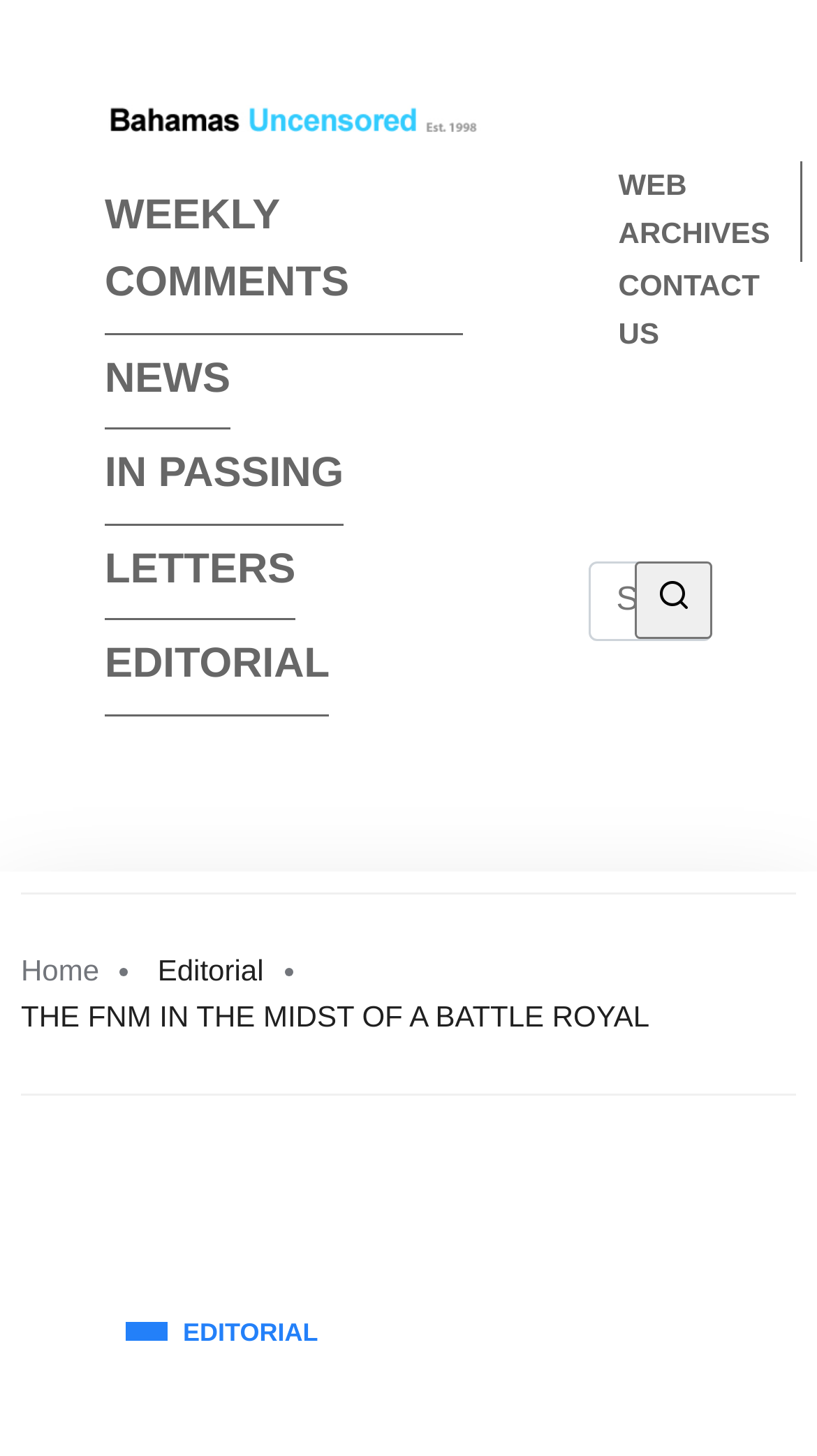What is the topic of the main article?
Provide a short answer using one word or a brief phrase based on the image.

FNM in a battle royal